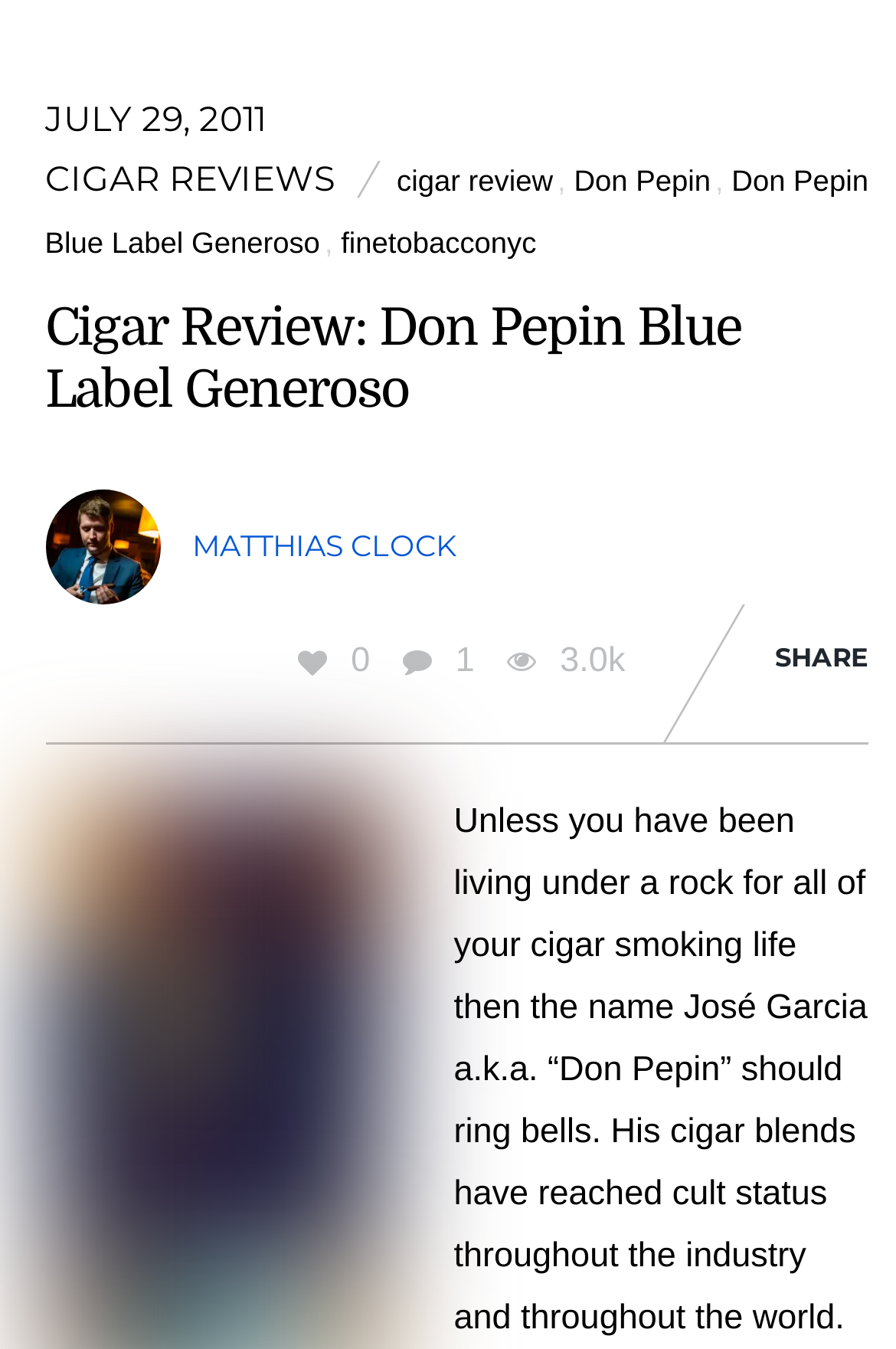Locate the bounding box coordinates of the clickable area to execute the instruction: "Check the rating". Provide the coordinates as four float numbers between 0 and 1, represented as [left, top, right, bottom].

[0.625, 0.475, 0.698, 0.504]